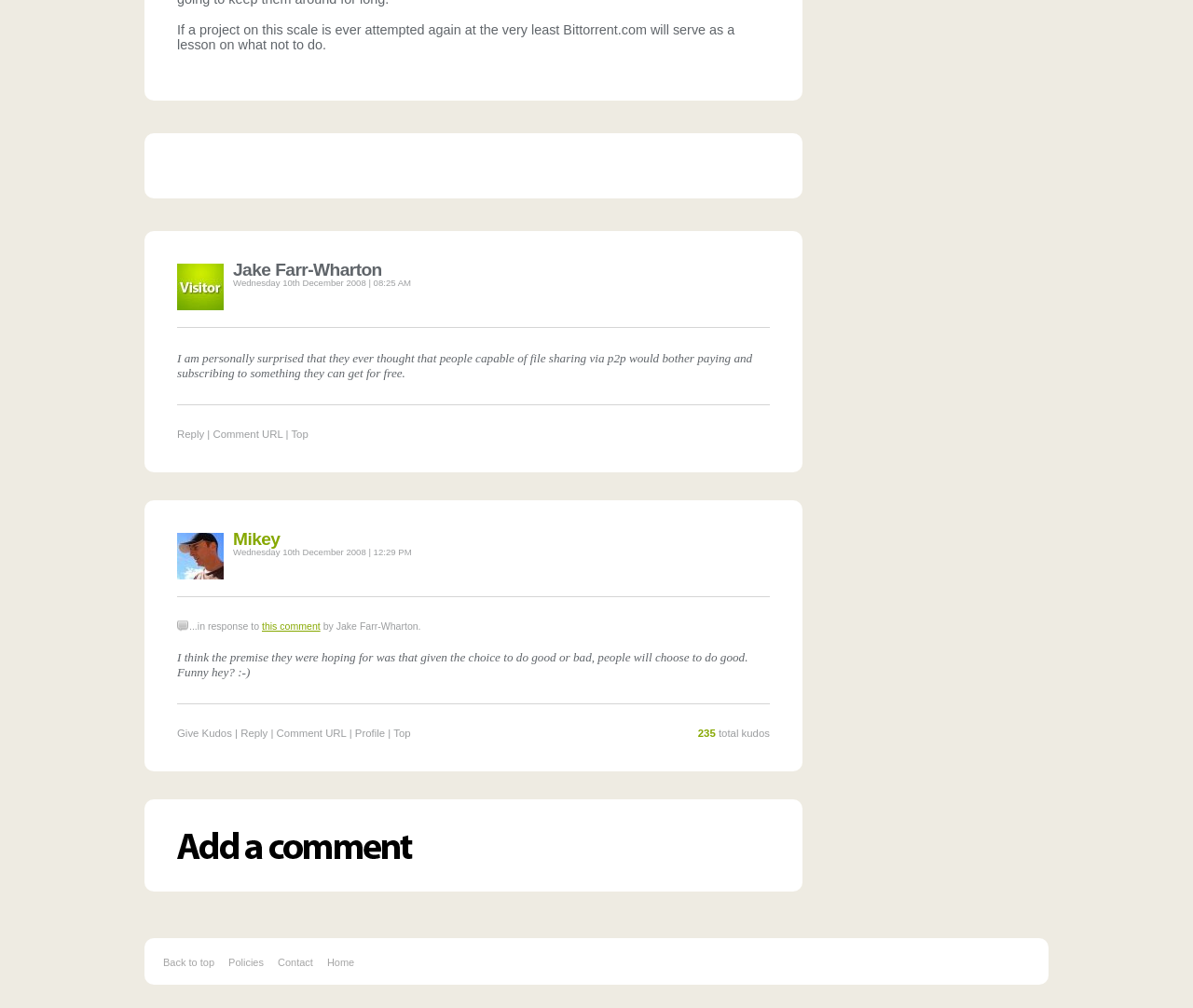Locate the UI element described as follows: "Comment URL". Return the bounding box coordinates as four float numbers between 0 and 1 in the order [left, top, right, bottom].

[0.178, 0.425, 0.237, 0.436]